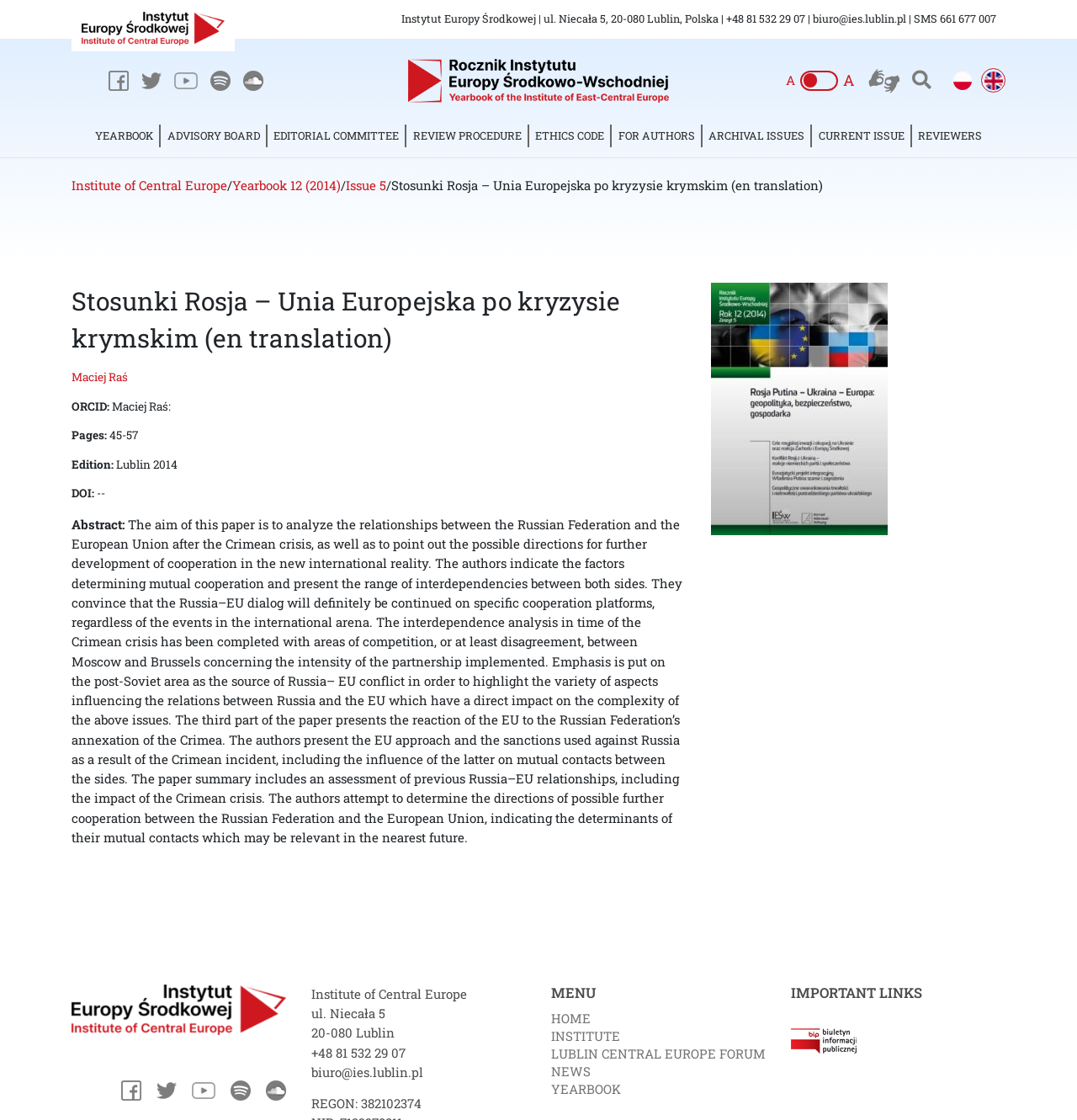Please identify the bounding box coordinates of the element that needs to be clicked to perform the following instruction: "Go to the HOME page".

[0.512, 0.901, 0.548, 0.917]